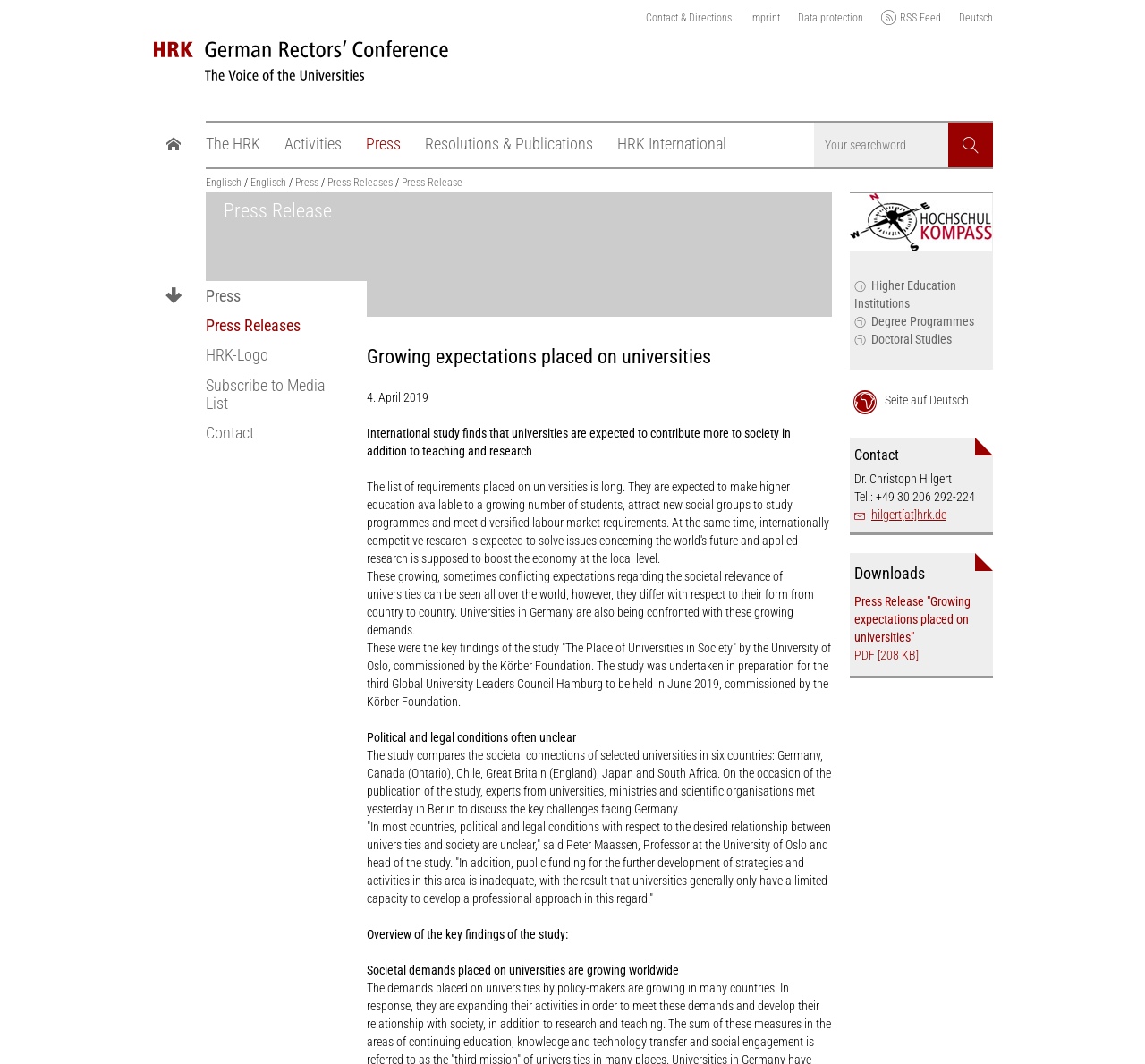Identify the bounding box of the UI component described as: "Activities".

[0.248, 0.115, 0.32, 0.156]